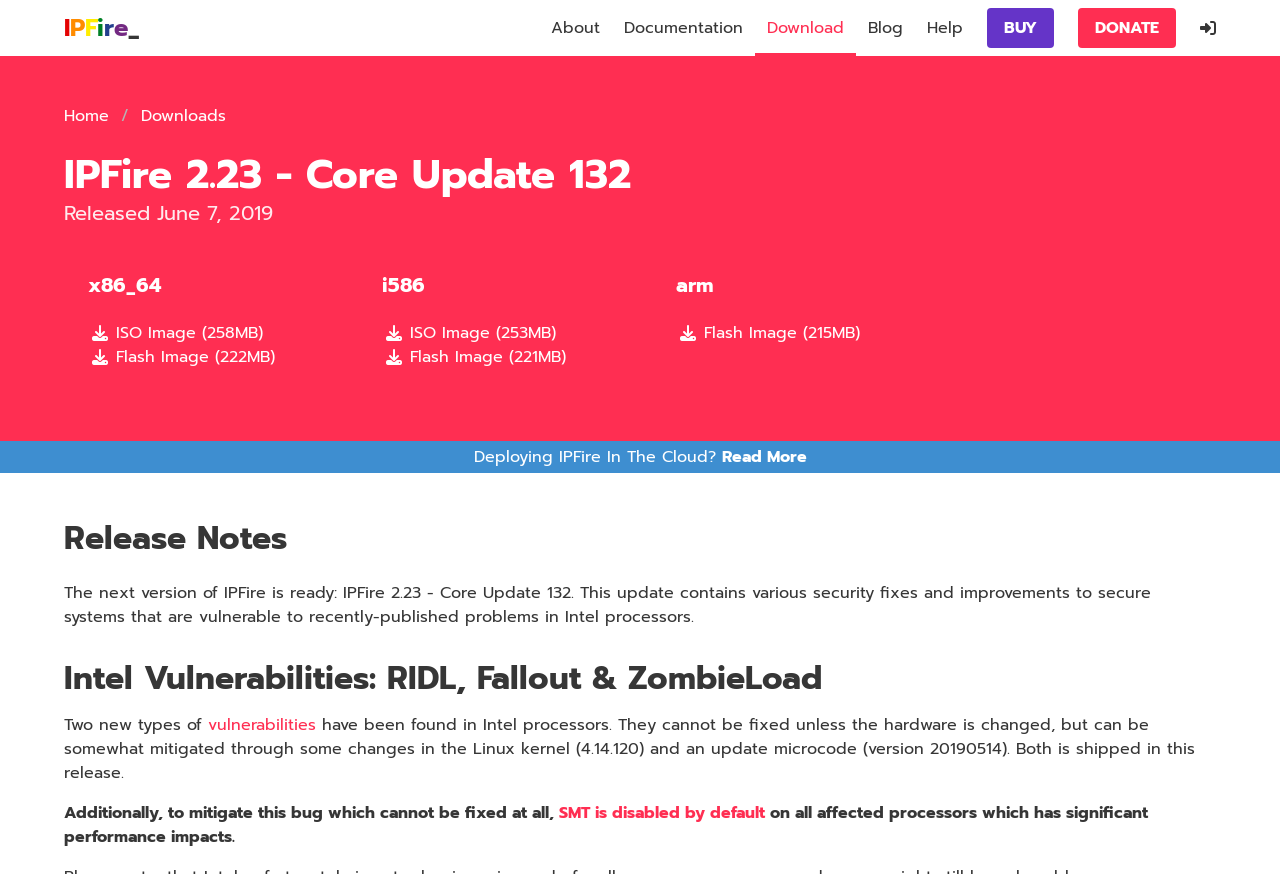Identify and provide the bounding box coordinates of the UI element described: "News". The coordinates should be formatted as [left, top, right, bottom], with each number being a float between 0 and 1.

None